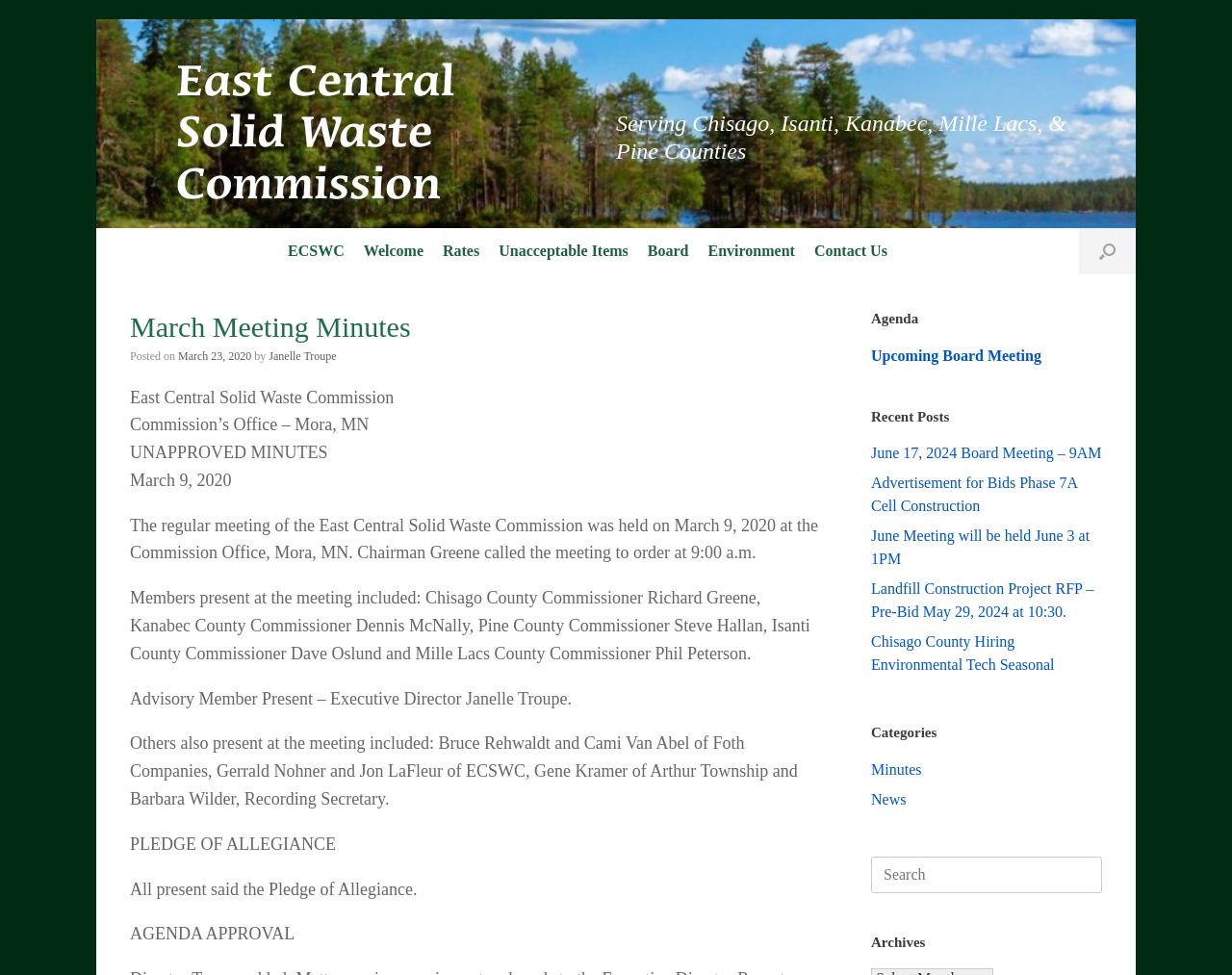Determine the bounding box coordinates of the UI element described by: "parent_node: Search for: name="s" placeholder="Search"".

[0.707, 0.878, 0.895, 0.916]